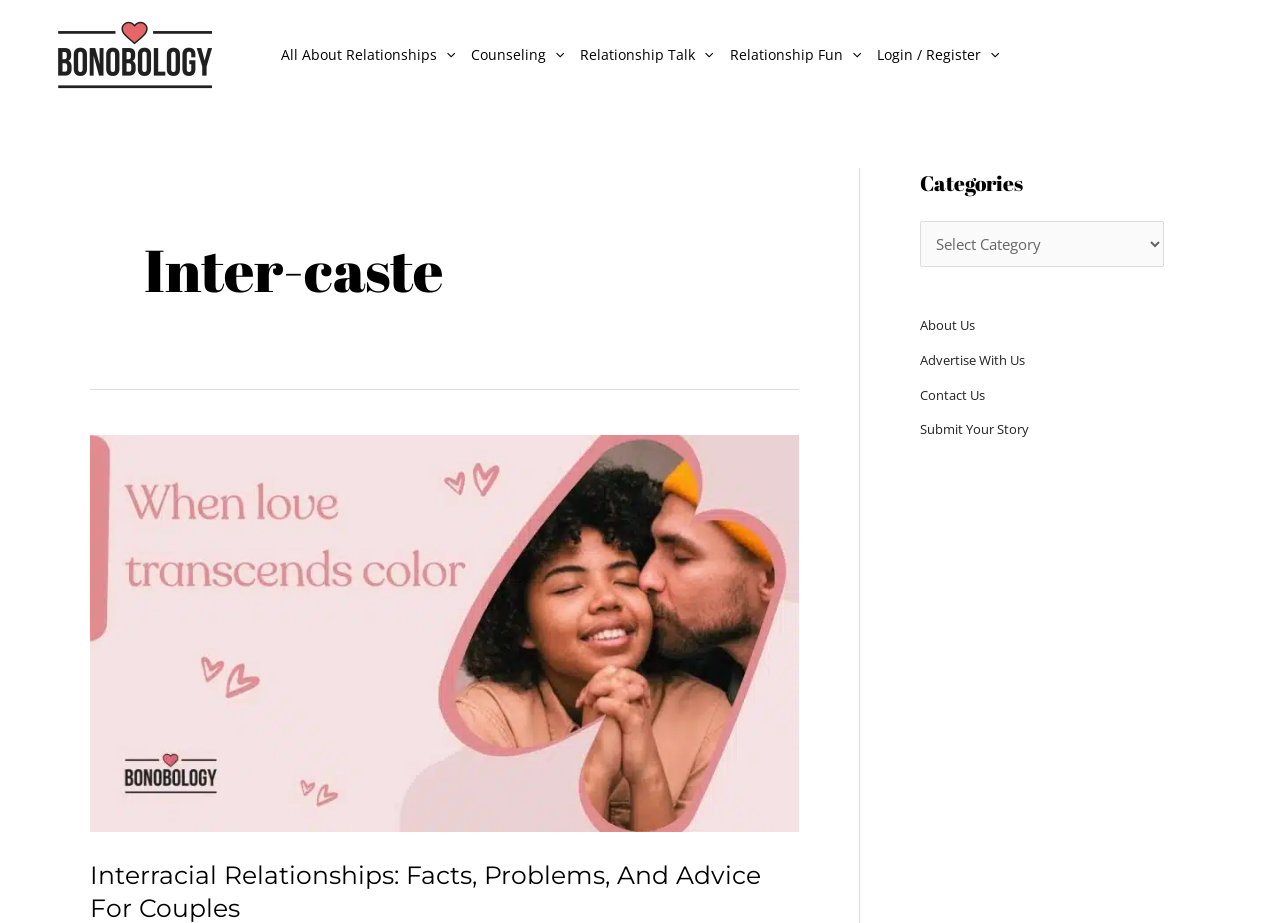Identify the bounding box coordinates of the area you need to click to perform the following instruction: "click the Instantmagazine logo".

None